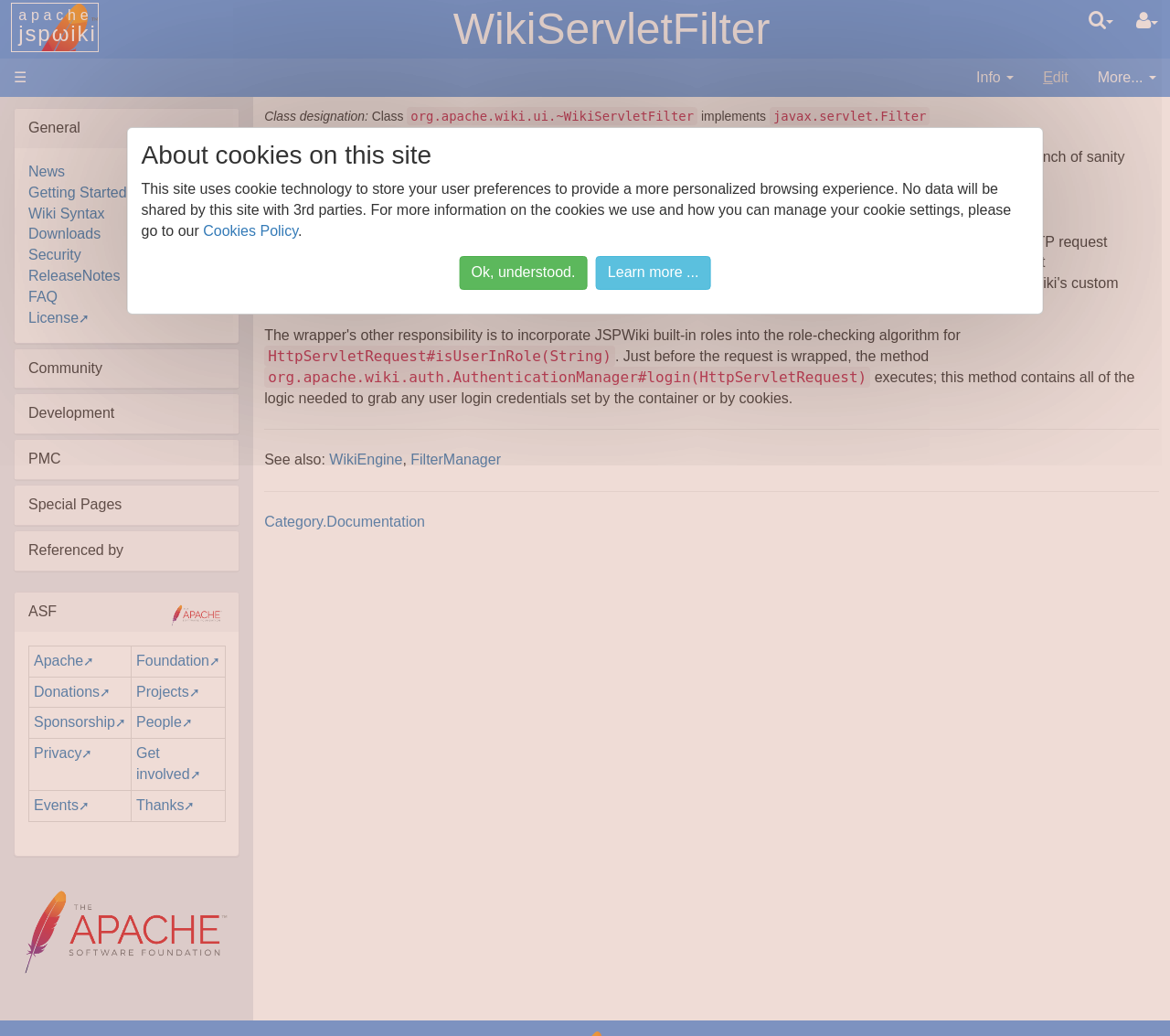Can you give a detailed response to the following question using the information from the image? What is the name of the filter that verifies userPrincipal and remoteUser?

I found the answer by looking at the main content section of the webpage, where it describes the WikiServletFilter as a filter that verifies userPrincipal and remoteUser.